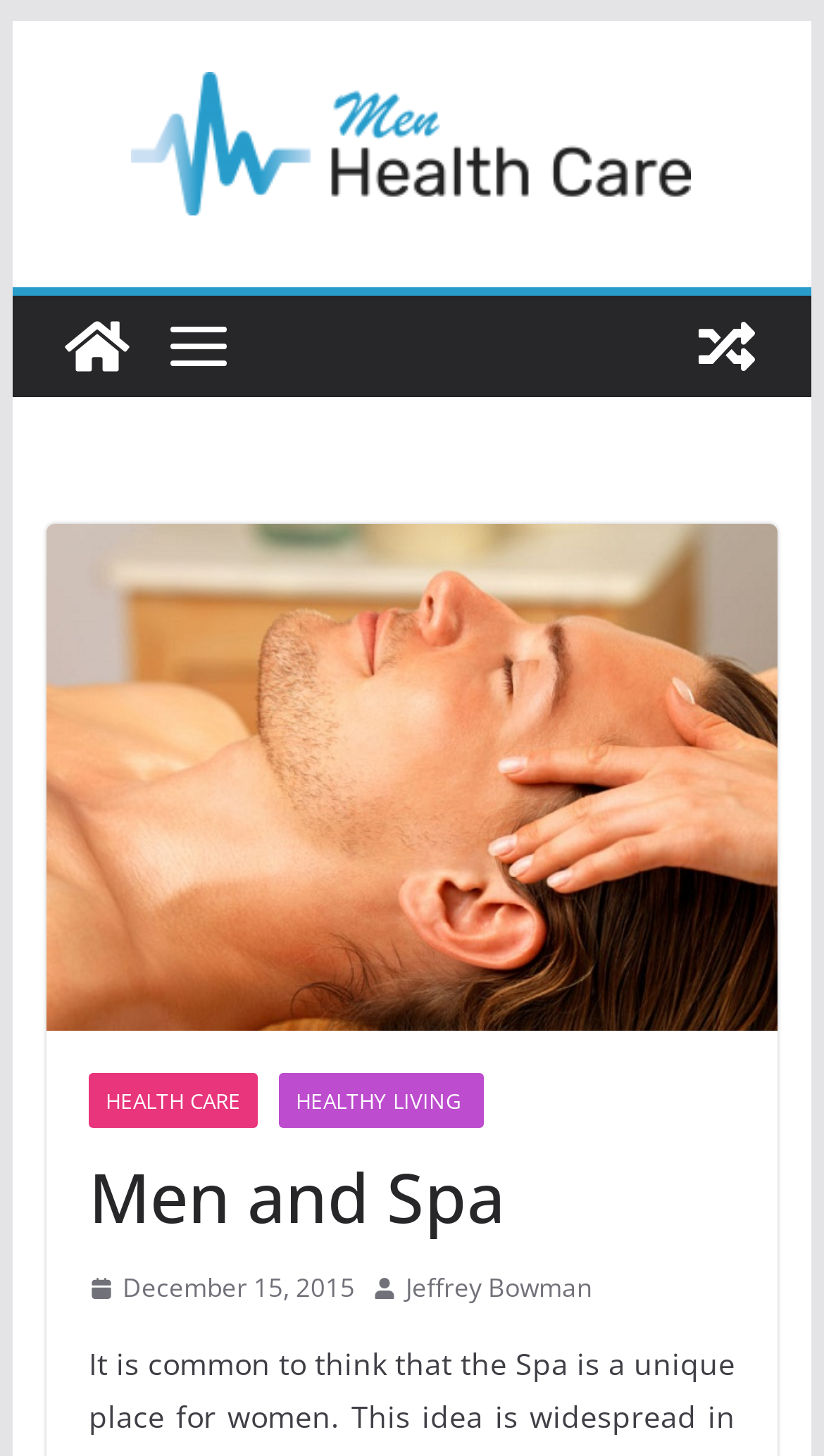Extract the main title from the webpage and generate its text.

Men and Spa